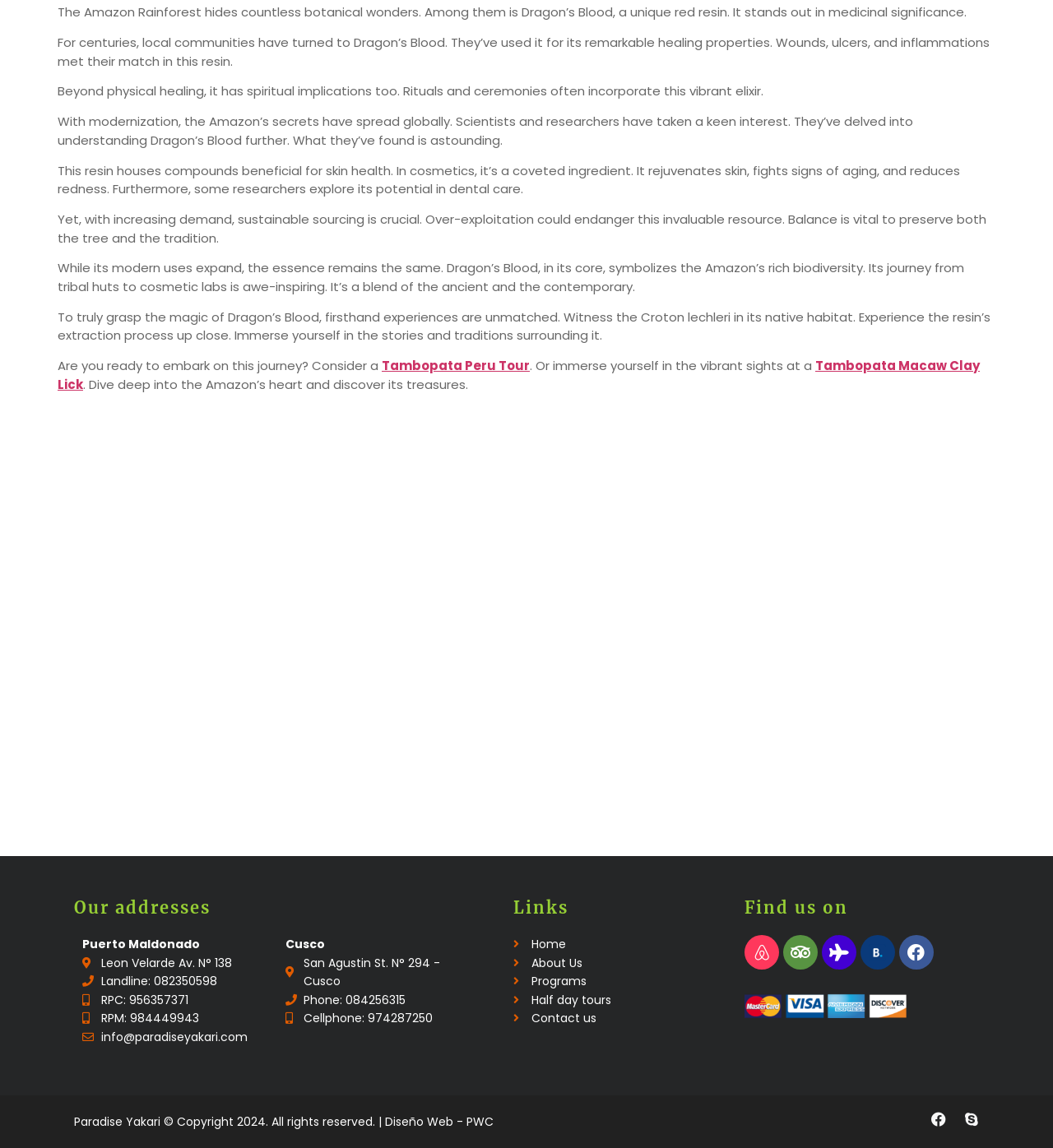Identify the bounding box of the UI element described as follows: "Paradise Yakari Tours". Provide the coordinates as four float numbers in the range of 0 to 1 [left, top, right, bottom].

[0.817, 0.814, 0.85, 0.845]